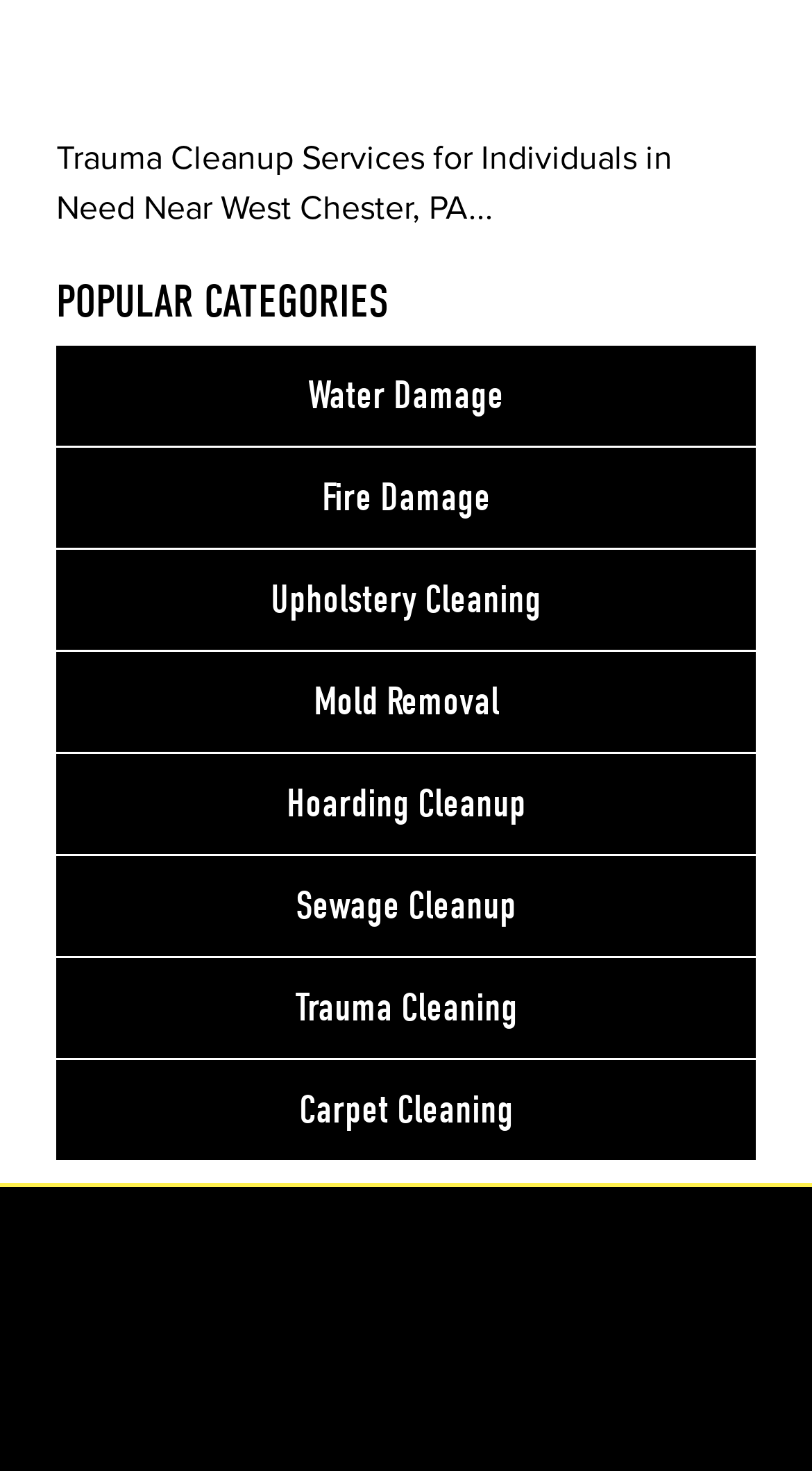Highlight the bounding box coordinates of the region I should click on to meet the following instruction: "learn about Mold Removal".

[0.069, 0.443, 0.931, 0.511]